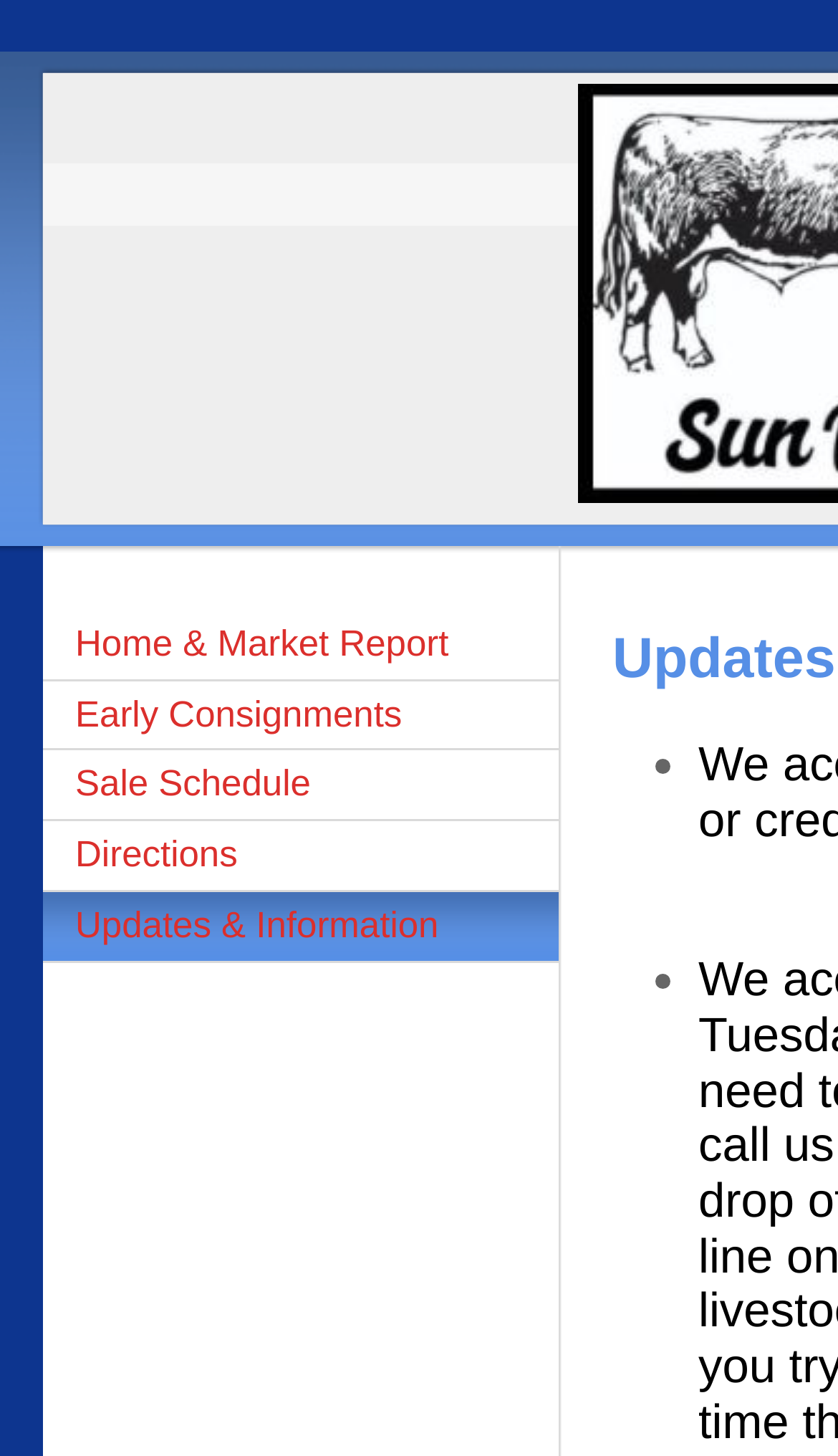Elaborate on the webpage's design and content in a detailed caption.

The webpage is titled "Valley Livestock Options - Updates & Information". At the top, there is a small, non-descriptive text element containing a single whitespace character. Below this, there is a row of five links, aligned horizontally, taking up a significant portion of the page's width. The links are, from left to right, "Home & Market Report", "Early Consignments", "Sale Schedule", "Directions", and "Updates & Information". 

On the right side of the page, there are two bullet points, one above the other, indicated by the "•" symbol. These list markers are positioned relatively close to the top of the page.